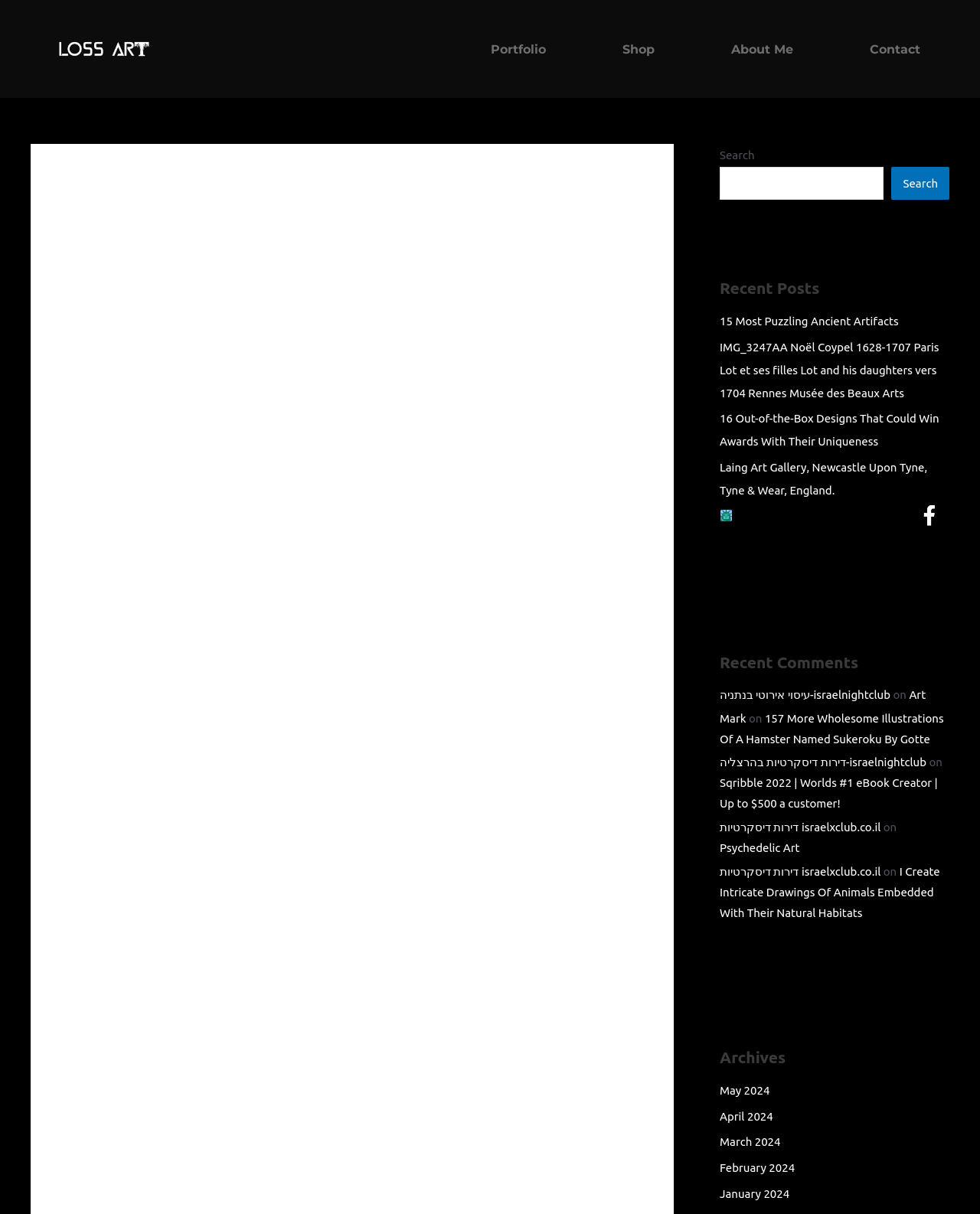How many categories of paintings does Simon Addyman have in his portfolio?
Use the screenshot to answer the question with a single word or phrase.

3